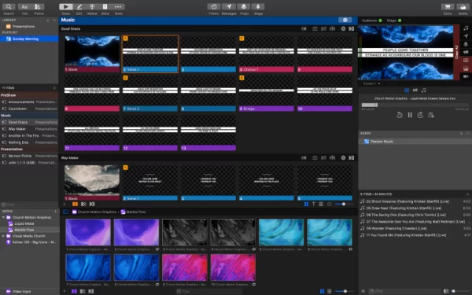What can users customize in ProPresenter?
Refer to the image and give a detailed answer to the query.

According to the caption, the interface allows users to organize media files, select dynamic transitions, and customize presentations with ease, which implies that users have control over the overall design and layout of their presentations.